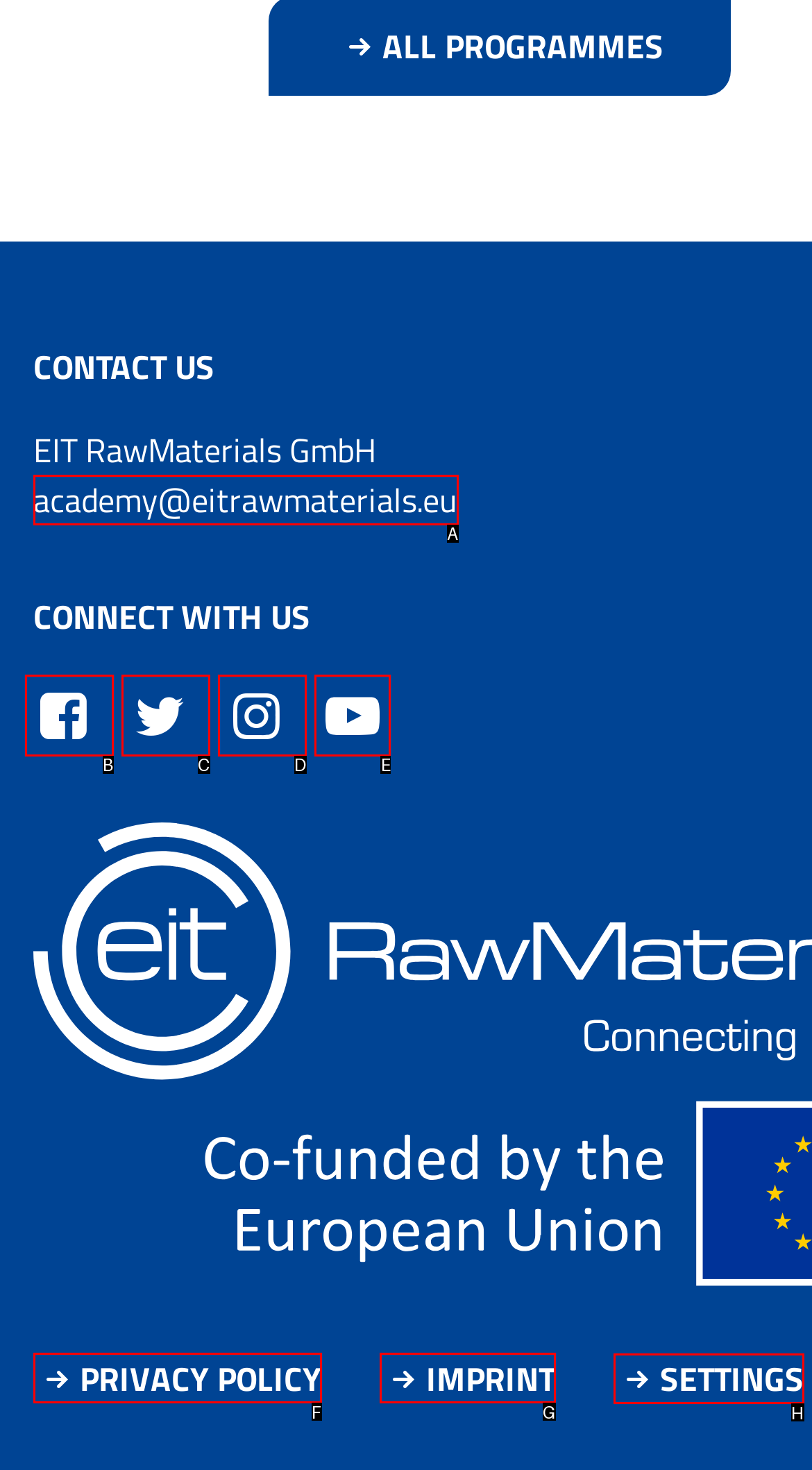Which UI element should you click on to achieve the following task: open settings? Provide the letter of the correct option.

H